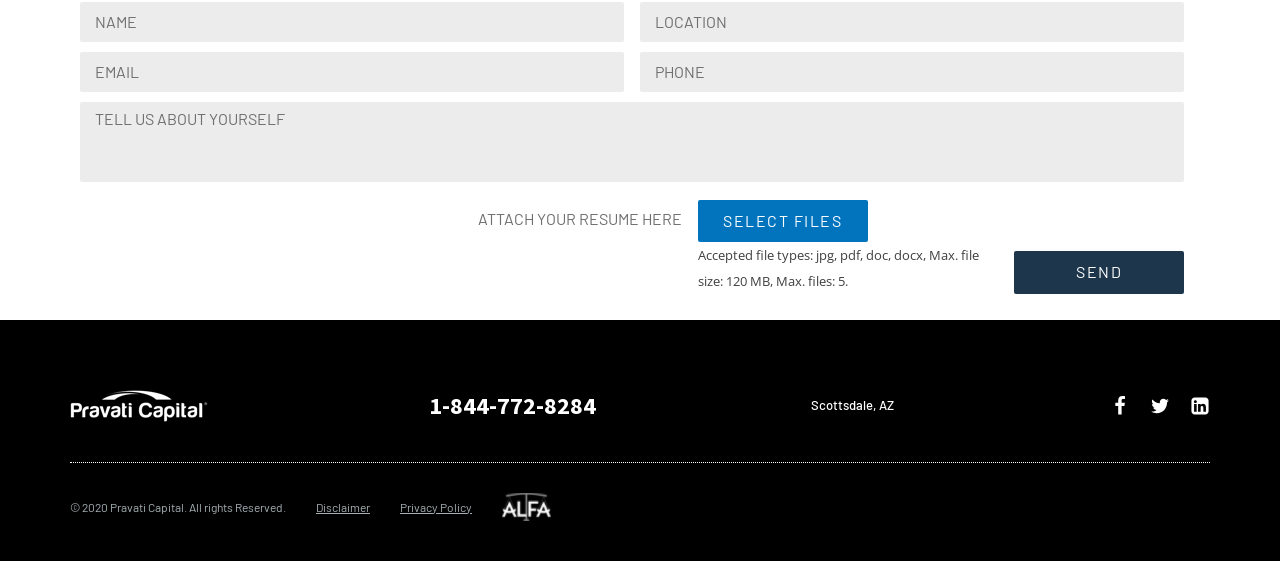Answer the question with a brief word or phrase:
What is the maximum file size allowed for upload?

120 MB